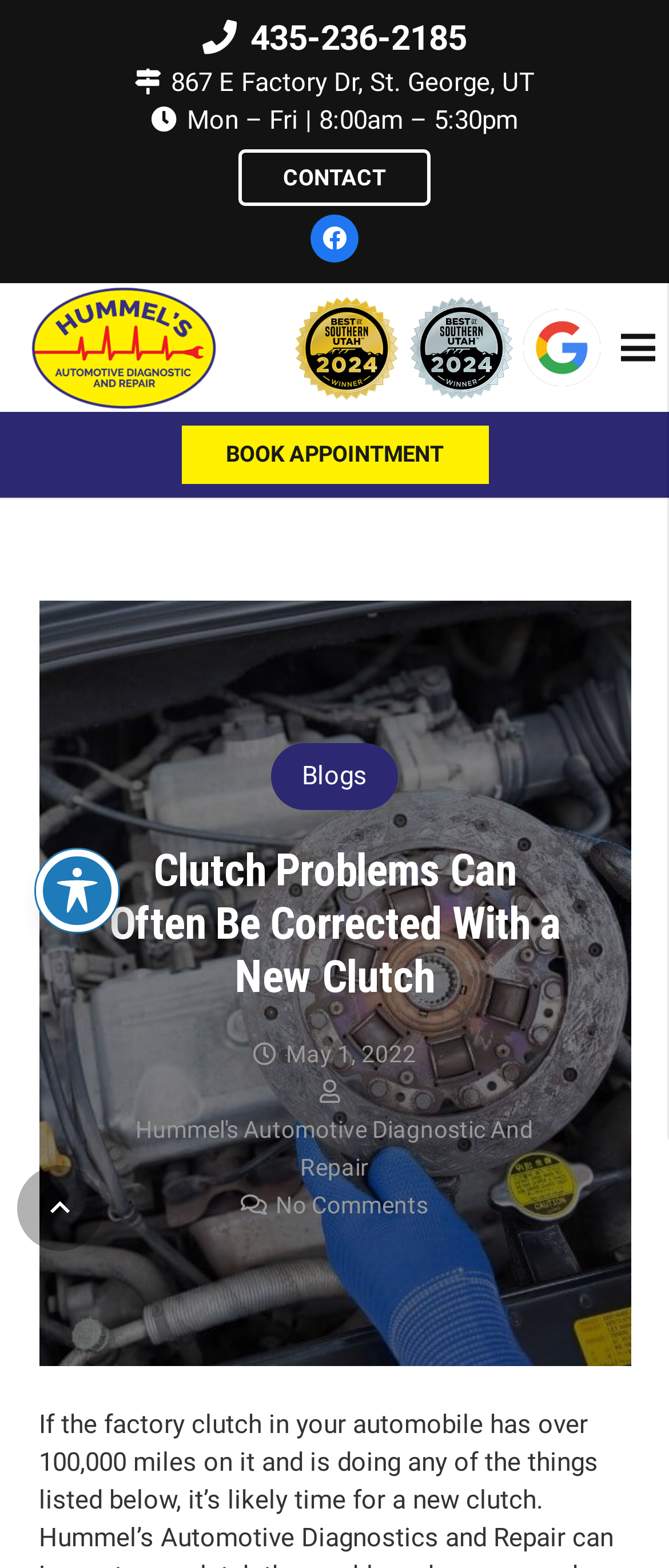Using the details from the image, please elaborate on the following question: What are the business hours of Hummel's Automotive Diagnostic's and Repair?

I found the business hours by looking at the StaticText element with the text 'Mon – Fri | 8:00am – 5:30pm' which is located at the top of the webpage.